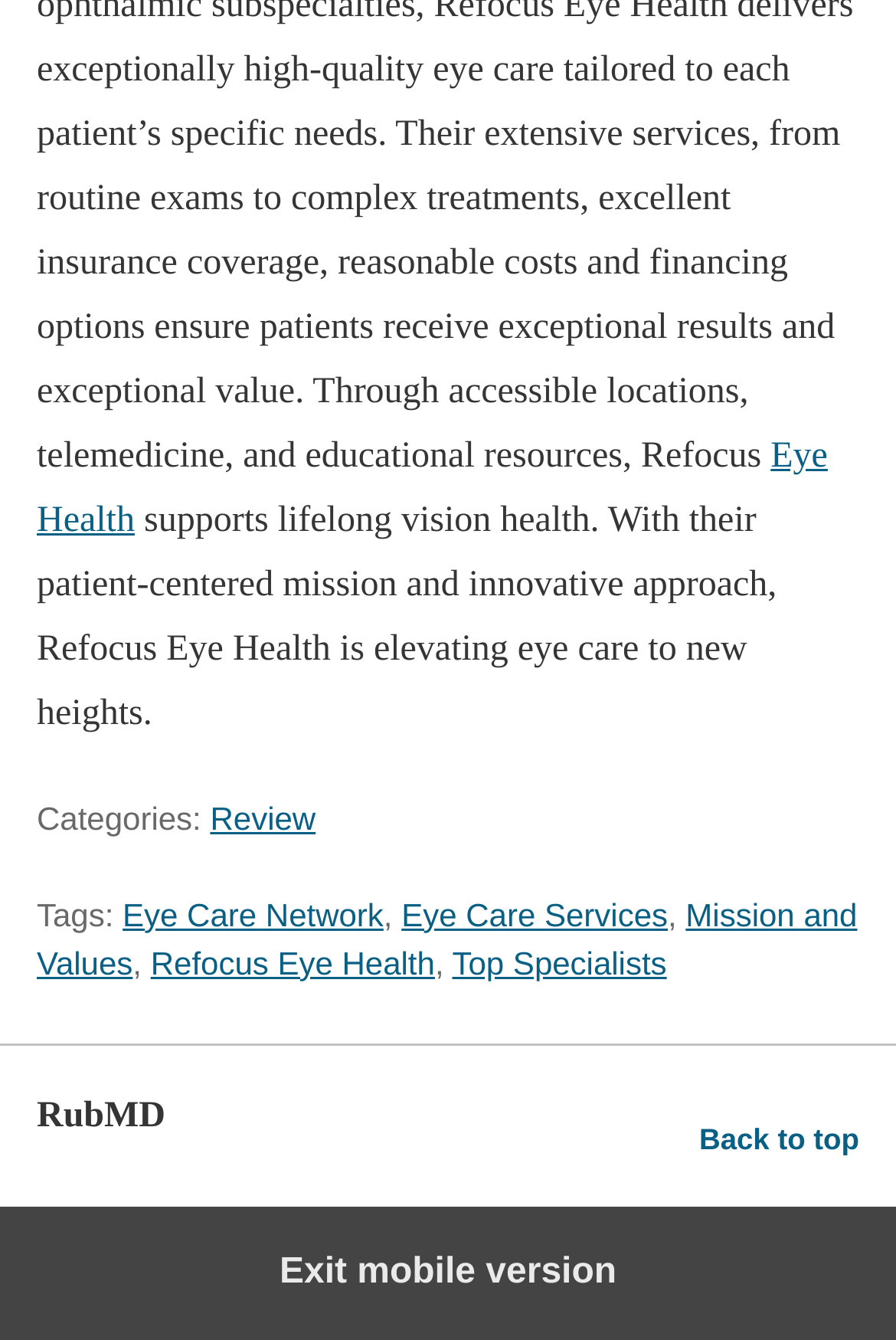Refer to the screenshot and answer the following question in detail:
What is the name of the top specialists page?

The link element with the text 'Top Specialists' is located in the footer section, suggesting that it is the name of a page that lists top specialists.